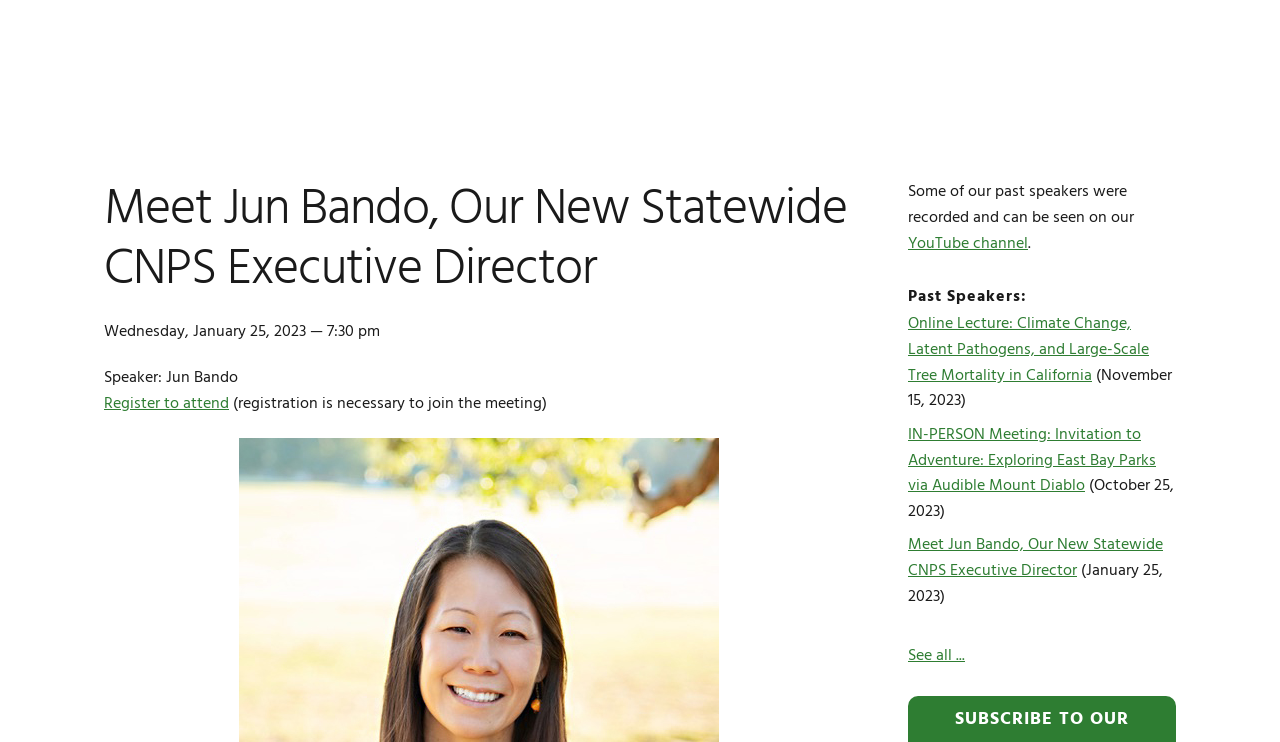Pinpoint the bounding box coordinates for the area that should be clicked to perform the following instruction: "View volunteer opportunities".

[0.317, 0.117, 0.458, 0.175]